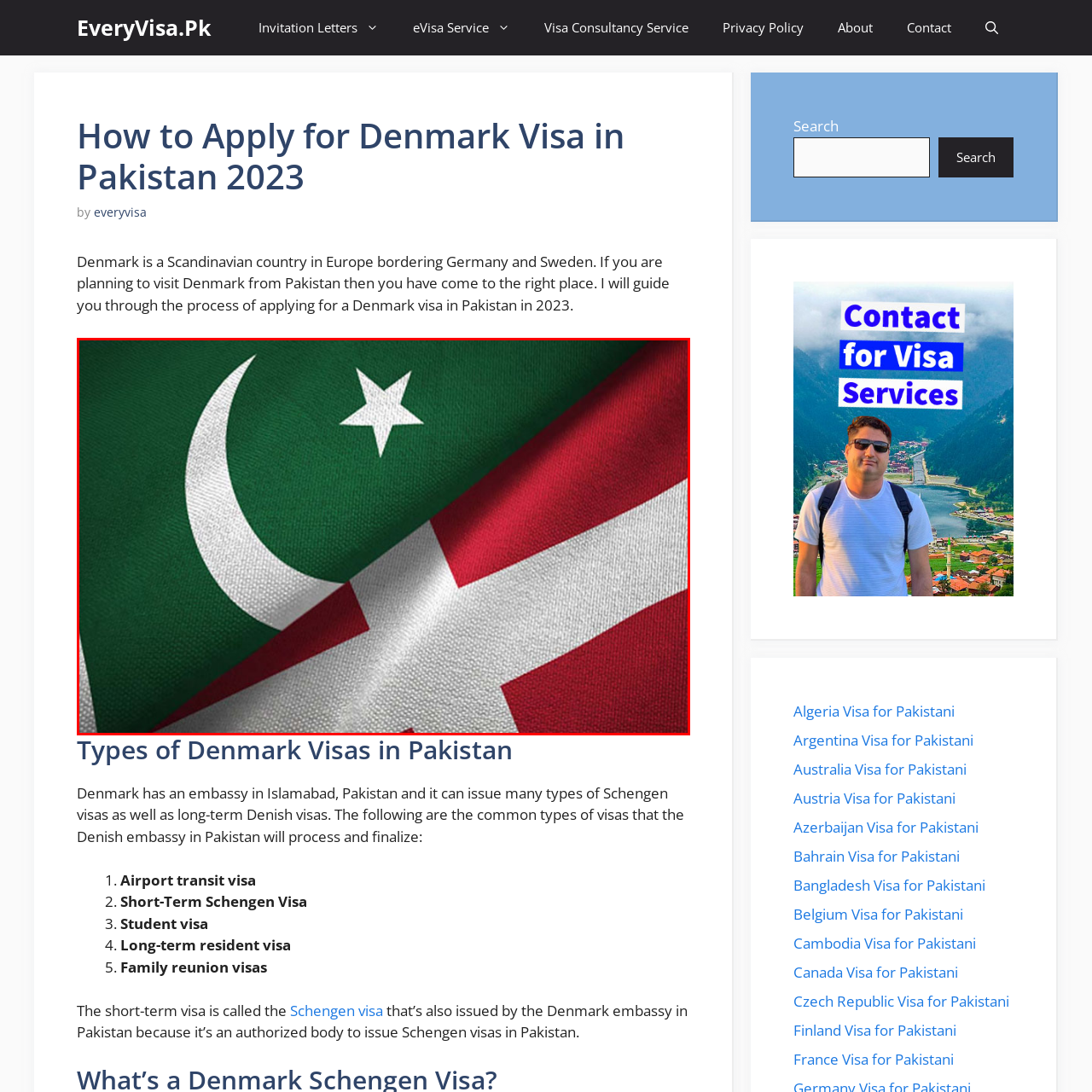Refer to the image marked by the red boundary and provide a single word or phrase in response to the question:
What is the theme of the accompanying article?

Visa applications